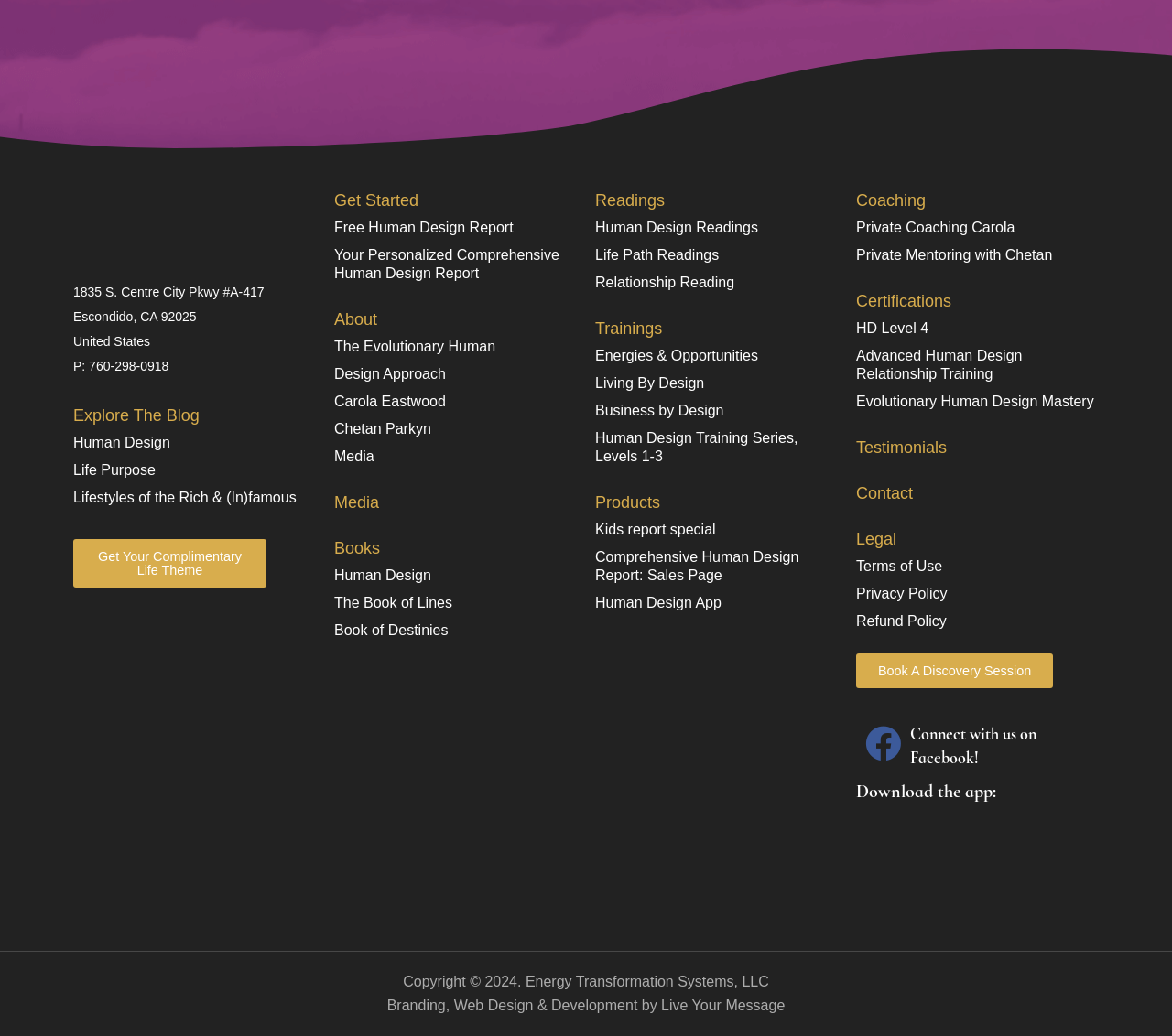Who is the author of the book 'The Book of Lines'?
Answer the question in as much detail as possible.

I looked at the link element that says 'The Book of Lines', but I couldn't find any information about the author of the book. The webpage doesn't provide this information.